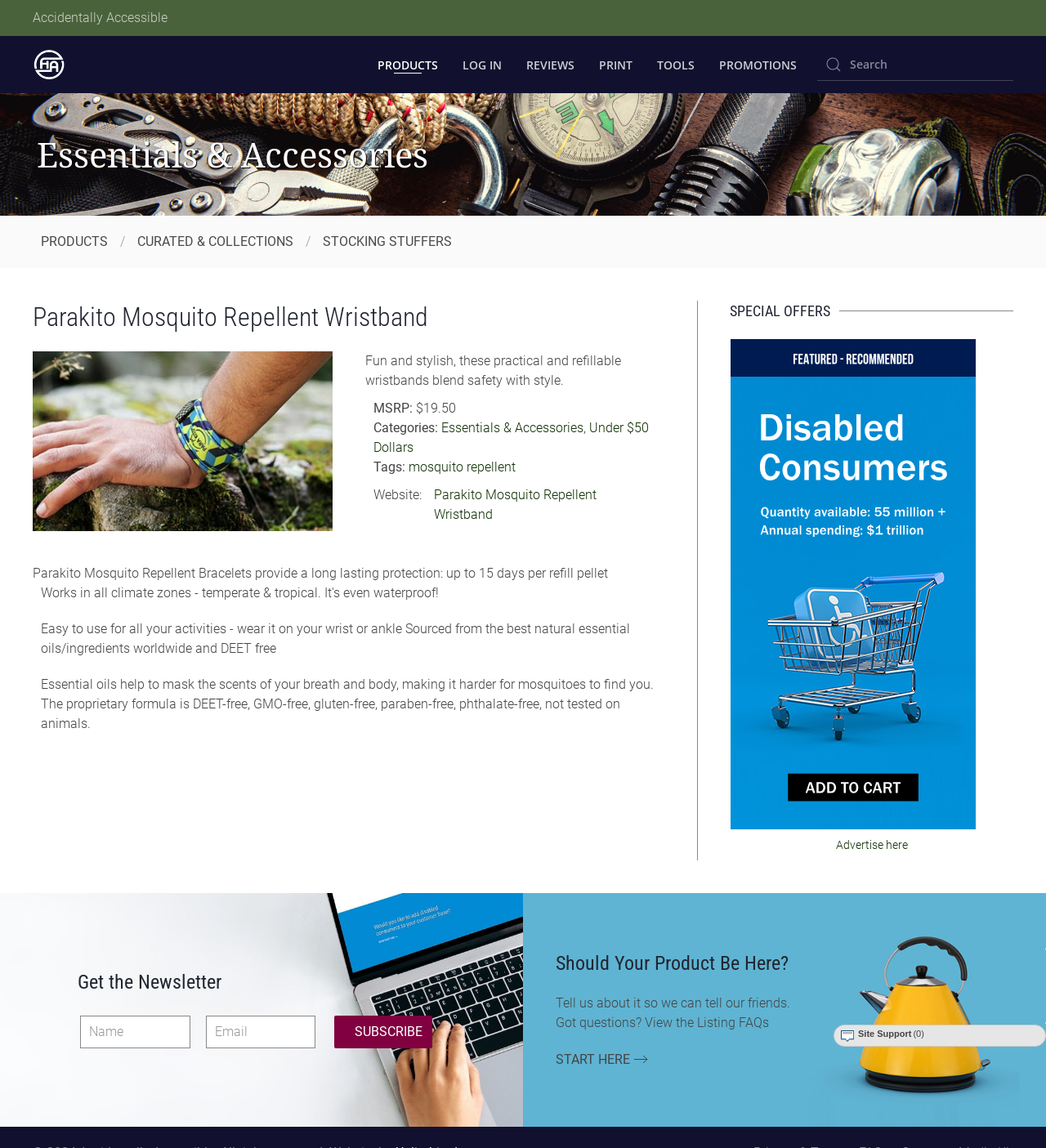What is the category of the Parakito Mosquito Repellent Wristband?
Kindly offer a detailed explanation using the data available in the image.

The category of the Parakito Mosquito Repellent Wristband can be found in the product description section, where it is listed as 'Categories: Essentials & Accessories, Under $50 Dollars'.